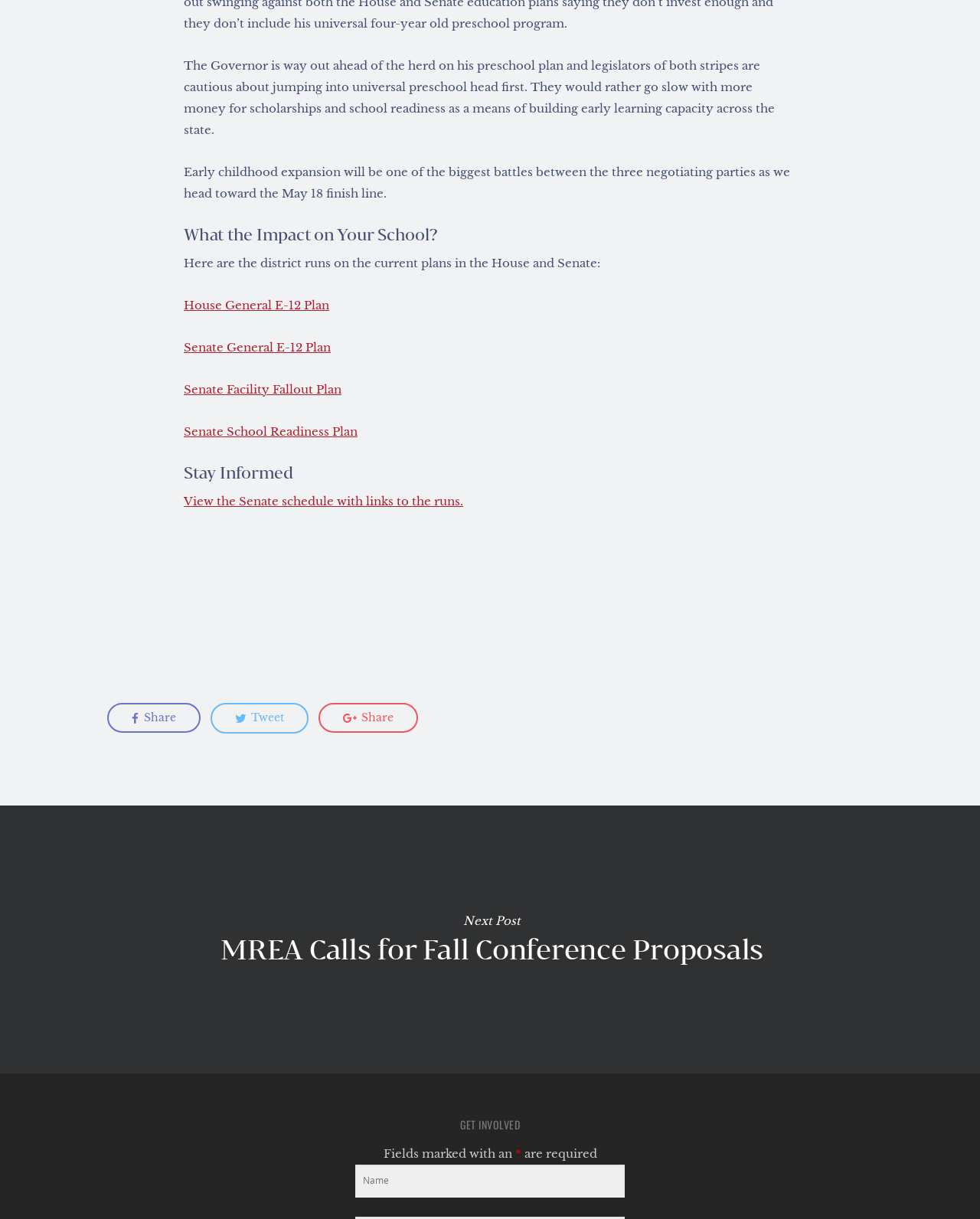Determine the bounding box coordinates for the clickable element required to fulfill the instruction: "Click the 'House General E-12 Plan' link". Provide the coordinates as four float numbers between 0 and 1, i.e., [left, top, right, bottom].

[0.188, 0.244, 0.336, 0.256]